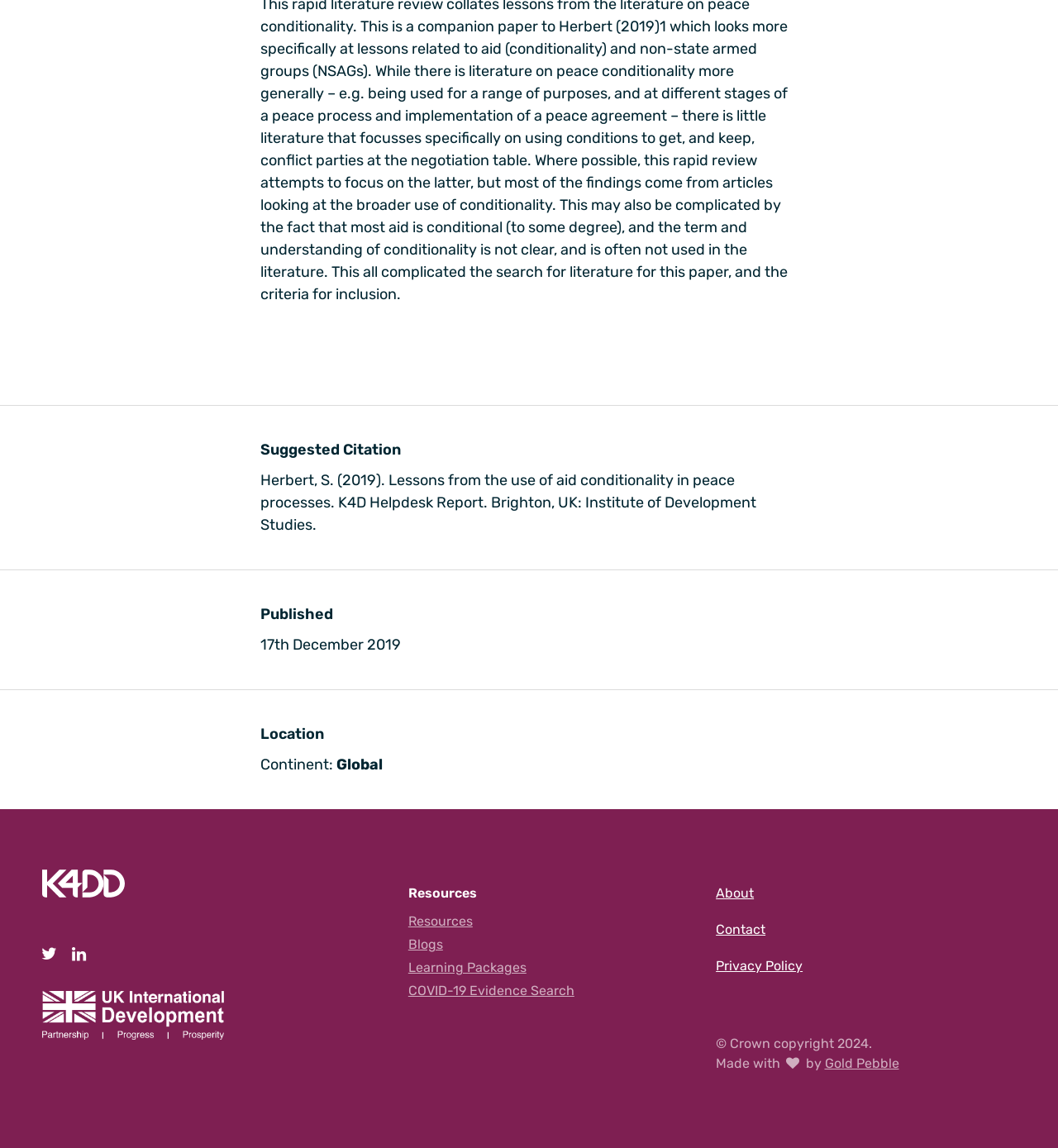Find the coordinates for the bounding box of the element with this description: "parent_node: Twitter title="UKAid"".

[0.04, 0.863, 0.212, 0.906]